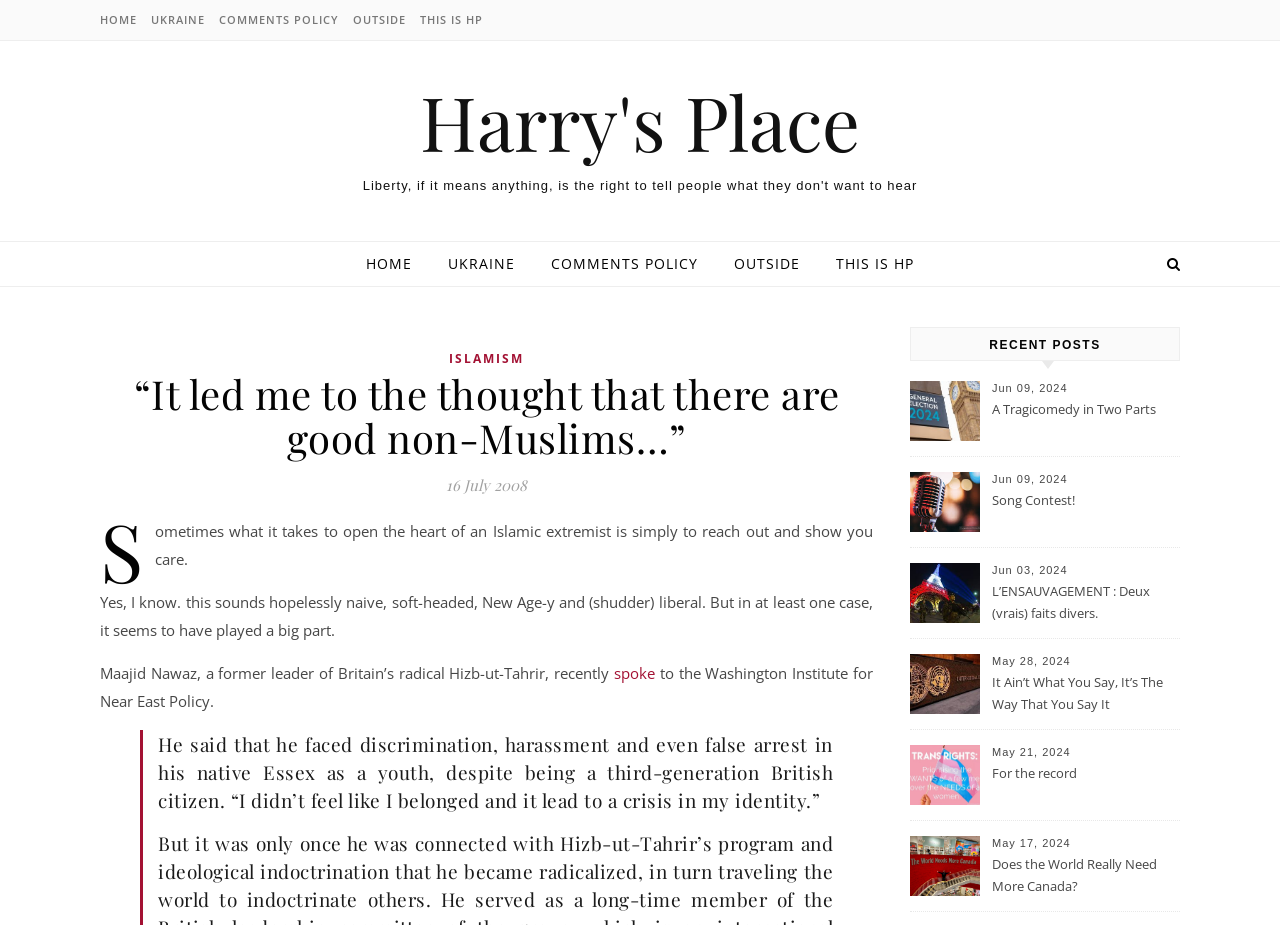What is the category of the link 'ISLAMISM'?
Based on the screenshot, respond with a single word or phrase.

Header